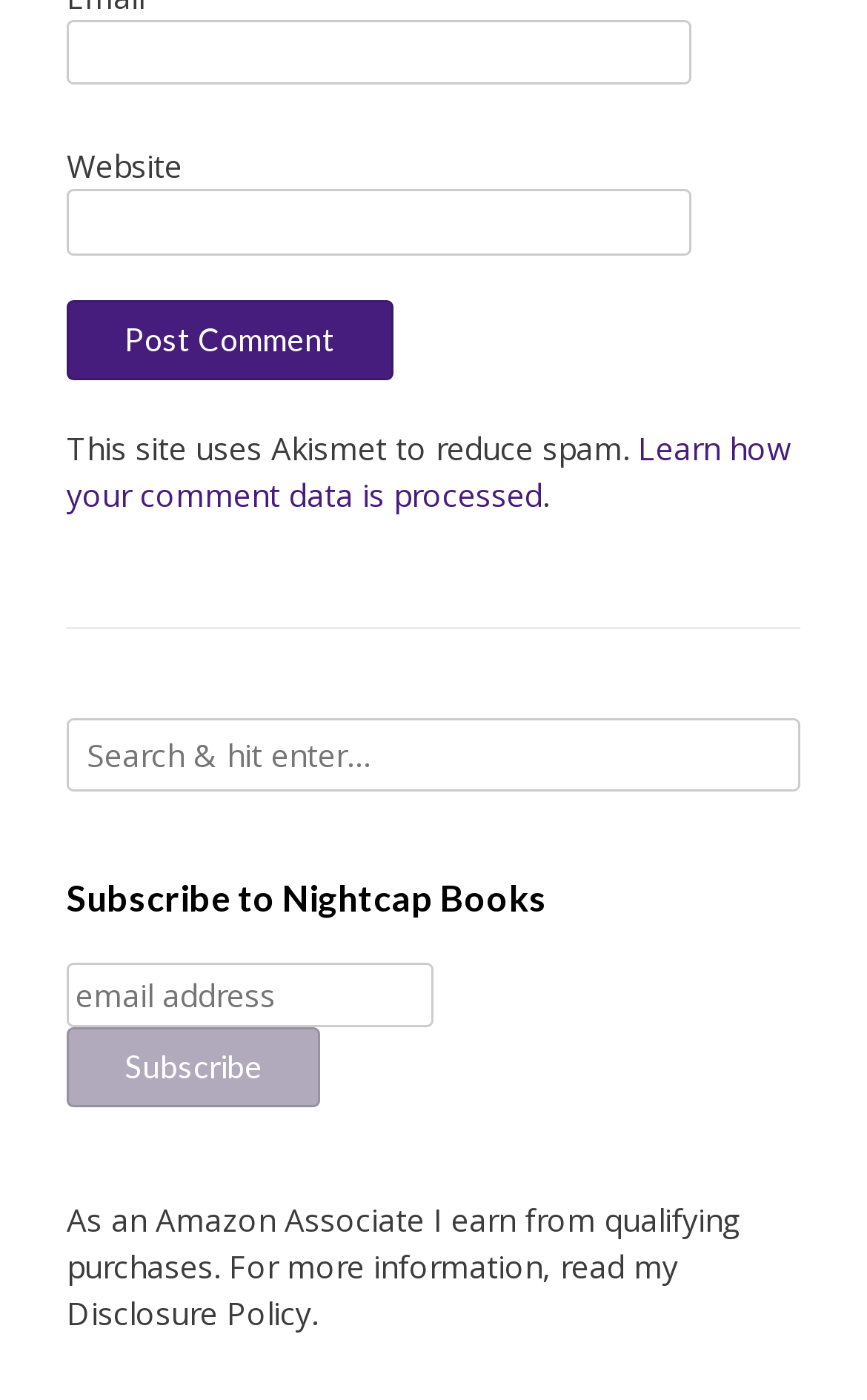Please identify the coordinates of the bounding box for the clickable region that will accomplish this instruction: "Learn how comment data is processed".

[0.077, 0.305, 0.913, 0.369]